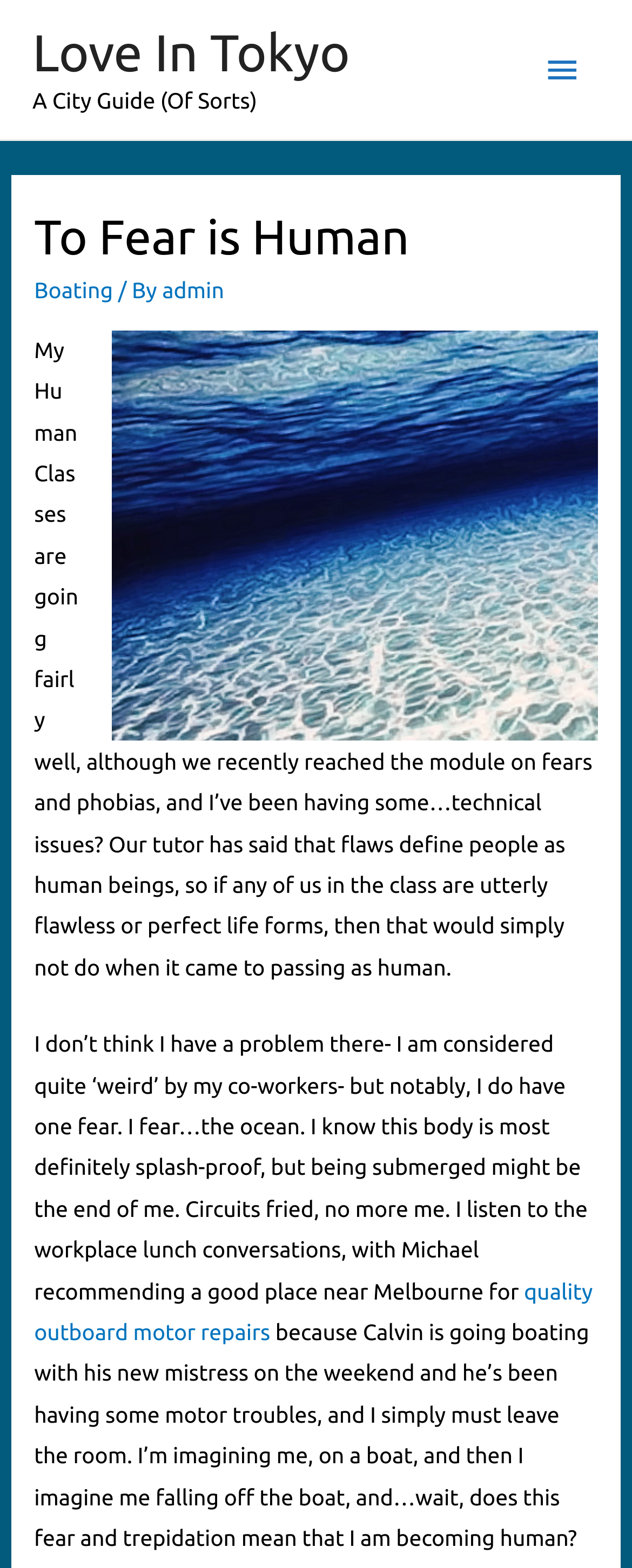What is Calvin doing on the weekend?
Kindly offer a detailed explanation using the data available in the image.

According to the text, Calvin is going boating with his new mistress on the weekend, and he's been having some motor troubles, which is why he's looking for a good place for quality outboard motor repairs.